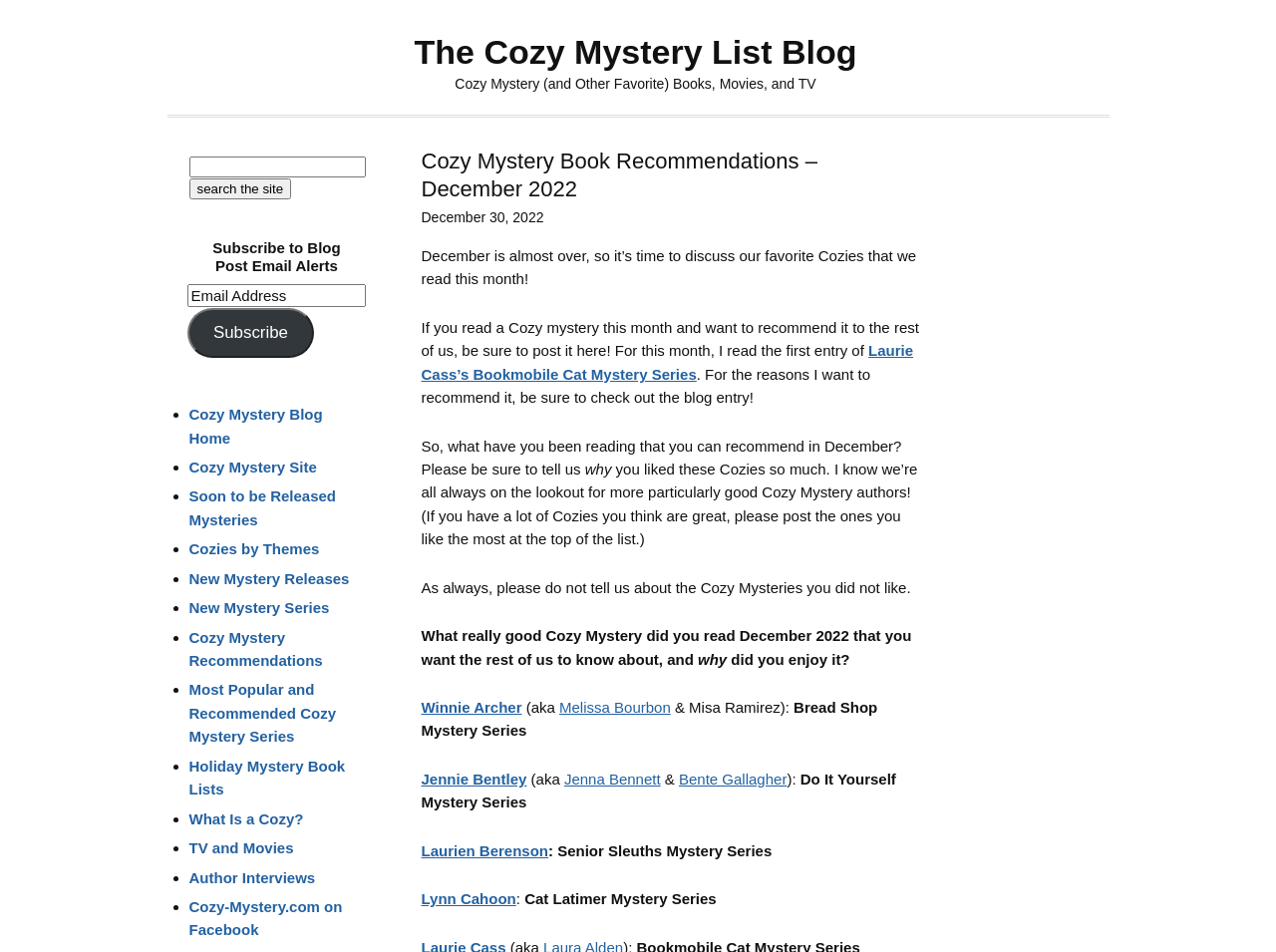Please specify the bounding box coordinates of the element that should be clicked to execute the given instruction: 'search the site'. Ensure the coordinates are four float numbers between 0 and 1, expressed as [left, top, right, bottom].

[0.148, 0.164, 0.286, 0.186]